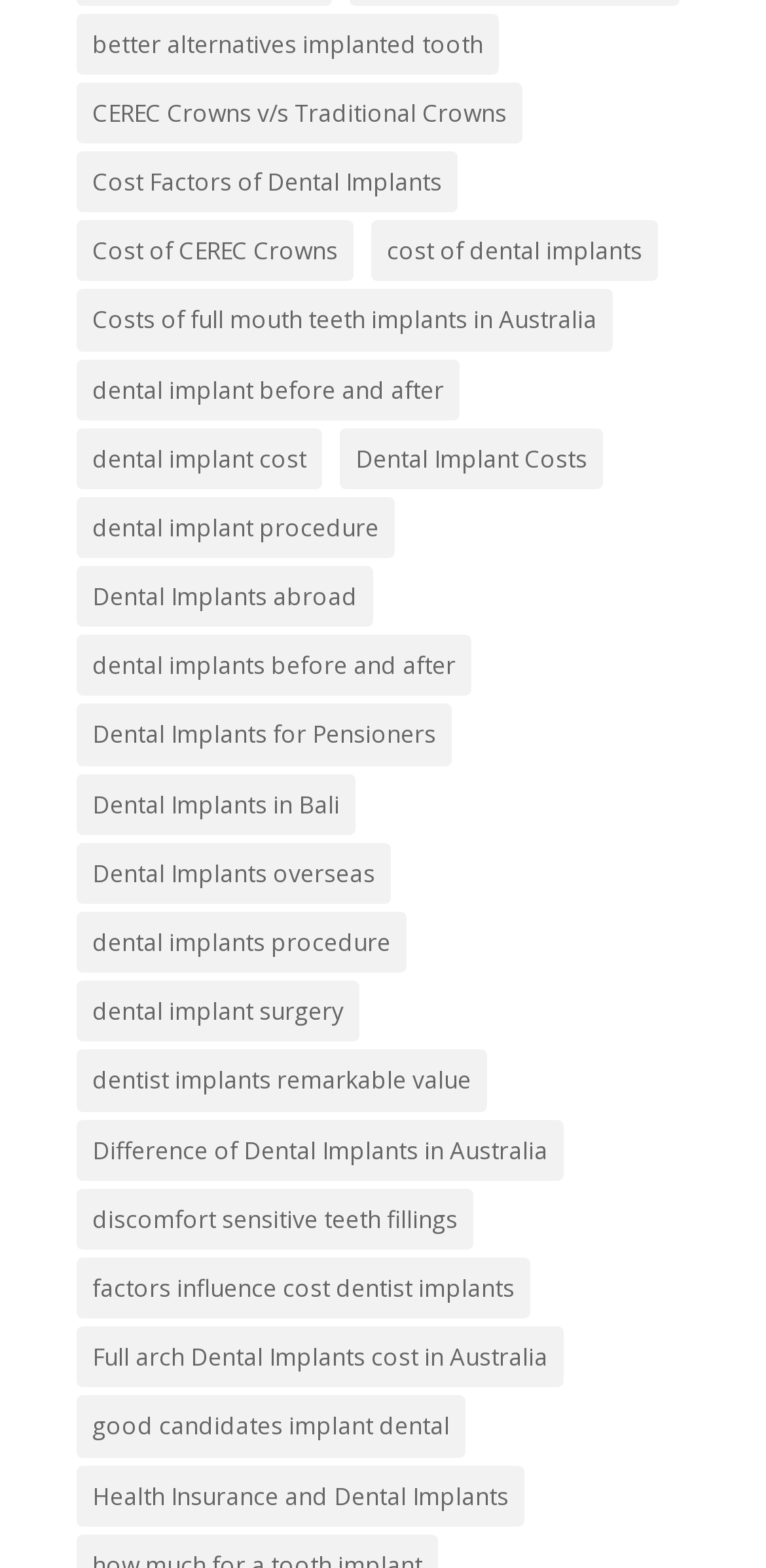Provide the bounding box coordinates for the UI element that is described as: "dental implant before and after".

[0.1, 0.229, 0.6, 0.268]